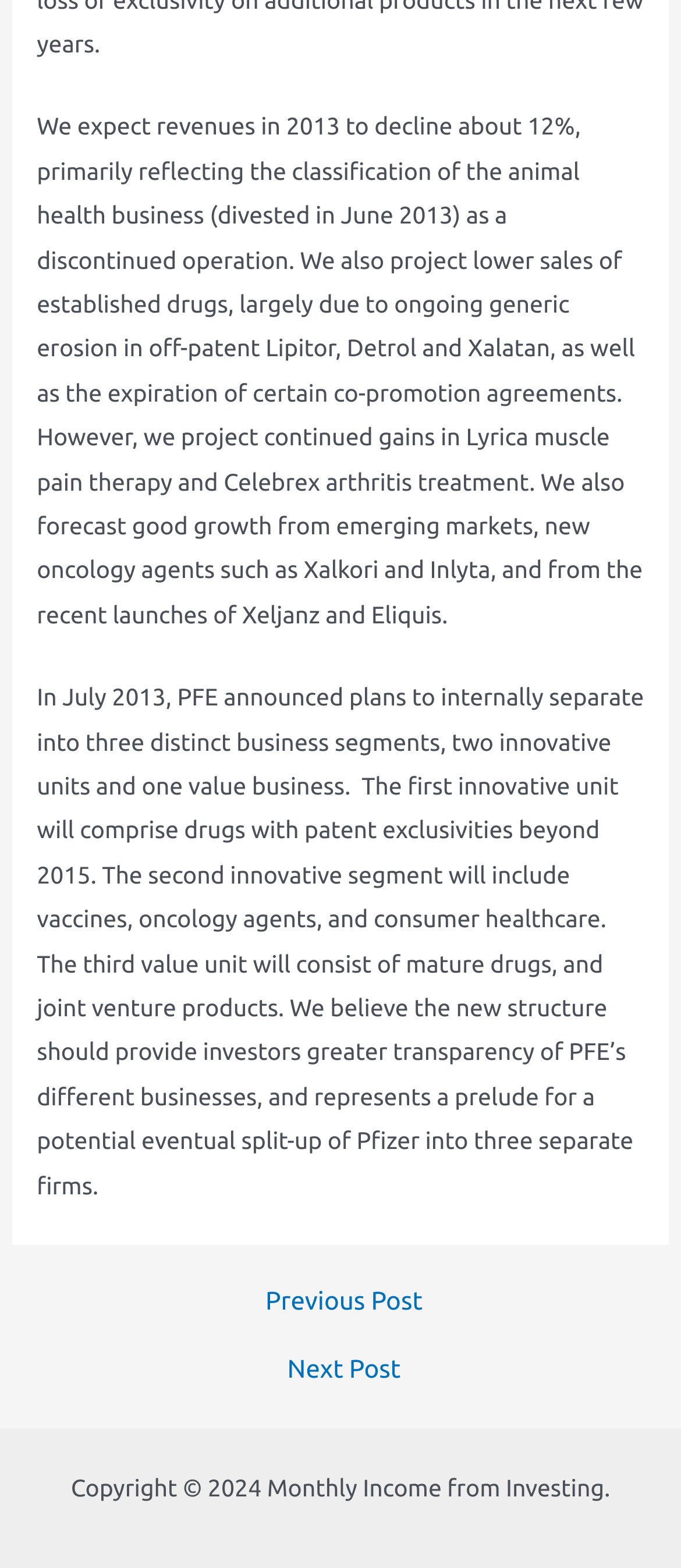What is the name of the arthritis treatment mentioned?
Could you answer the question with a detailed and thorough explanation?

The text mentions 'continued gains in Lyrica muscle pain therapy and Celebrex arthritis treatment', which indicates that Celebrex is an arthritis treatment.